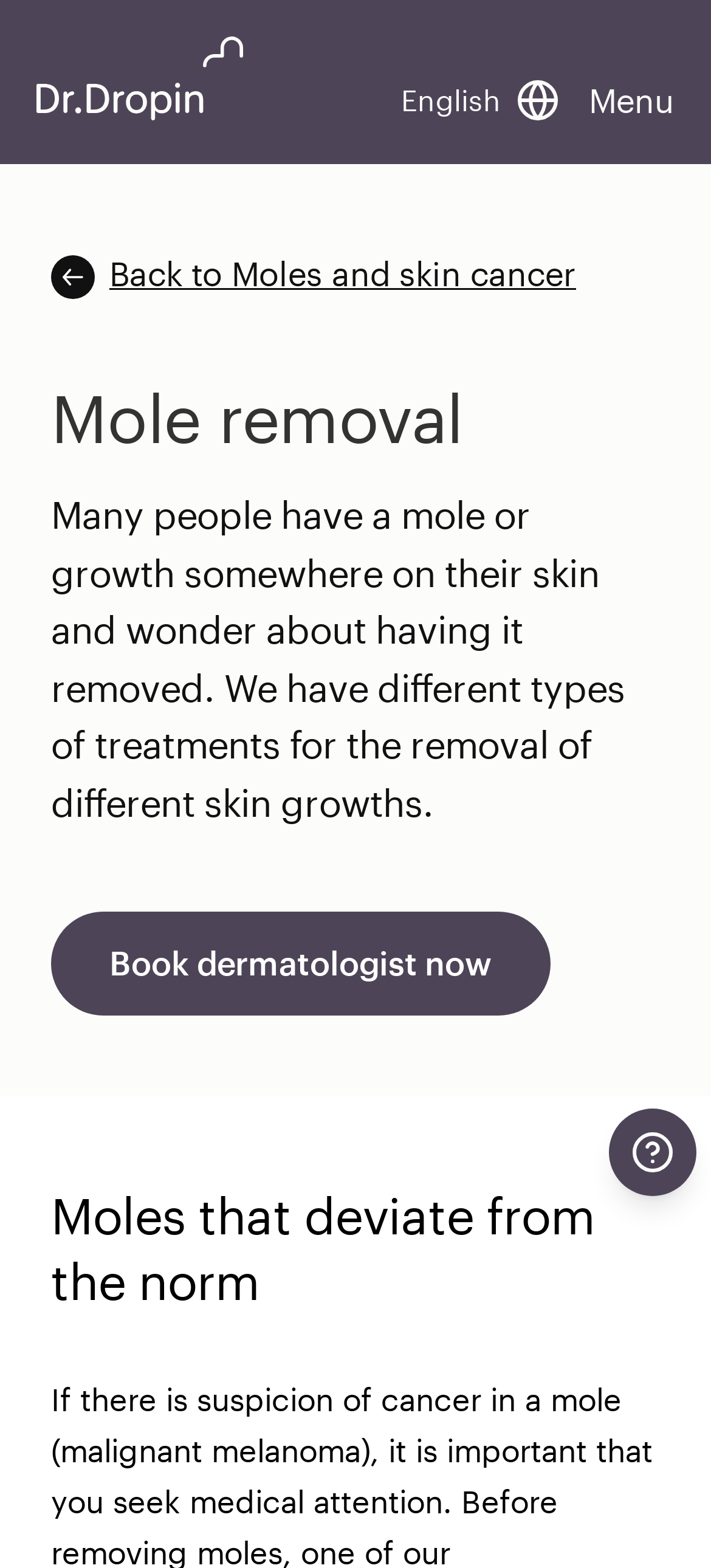Based on the element description "Book dermatologist now", predict the bounding box coordinates of the UI element.

[0.072, 0.582, 0.774, 0.648]